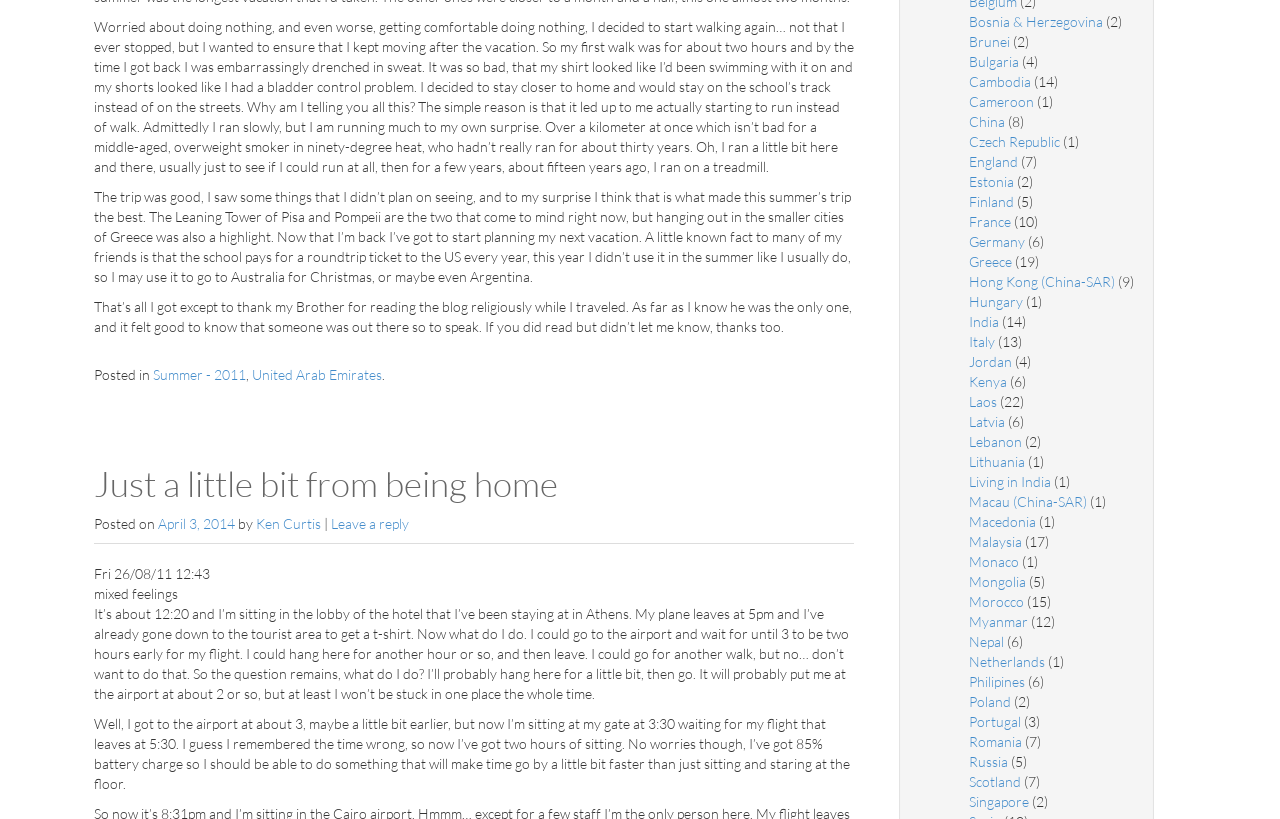From the screenshot, find the bounding box of the UI element matching this description: "Leave a reply". Supply the bounding box coordinates in the form [left, top, right, bottom], each a float between 0 and 1.

[0.259, 0.629, 0.32, 0.649]